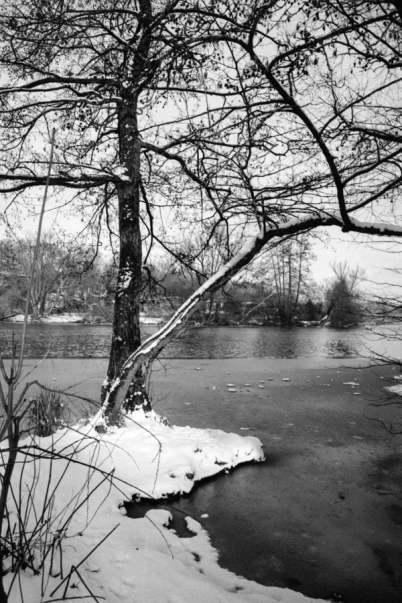Given the content of the image, can you provide a detailed answer to the question?
What is the season depicted in the photograph?

The caption describes the scene as a 'winter scene' and mentions snow on the branches, which indicates that the photograph was taken during the winter season.